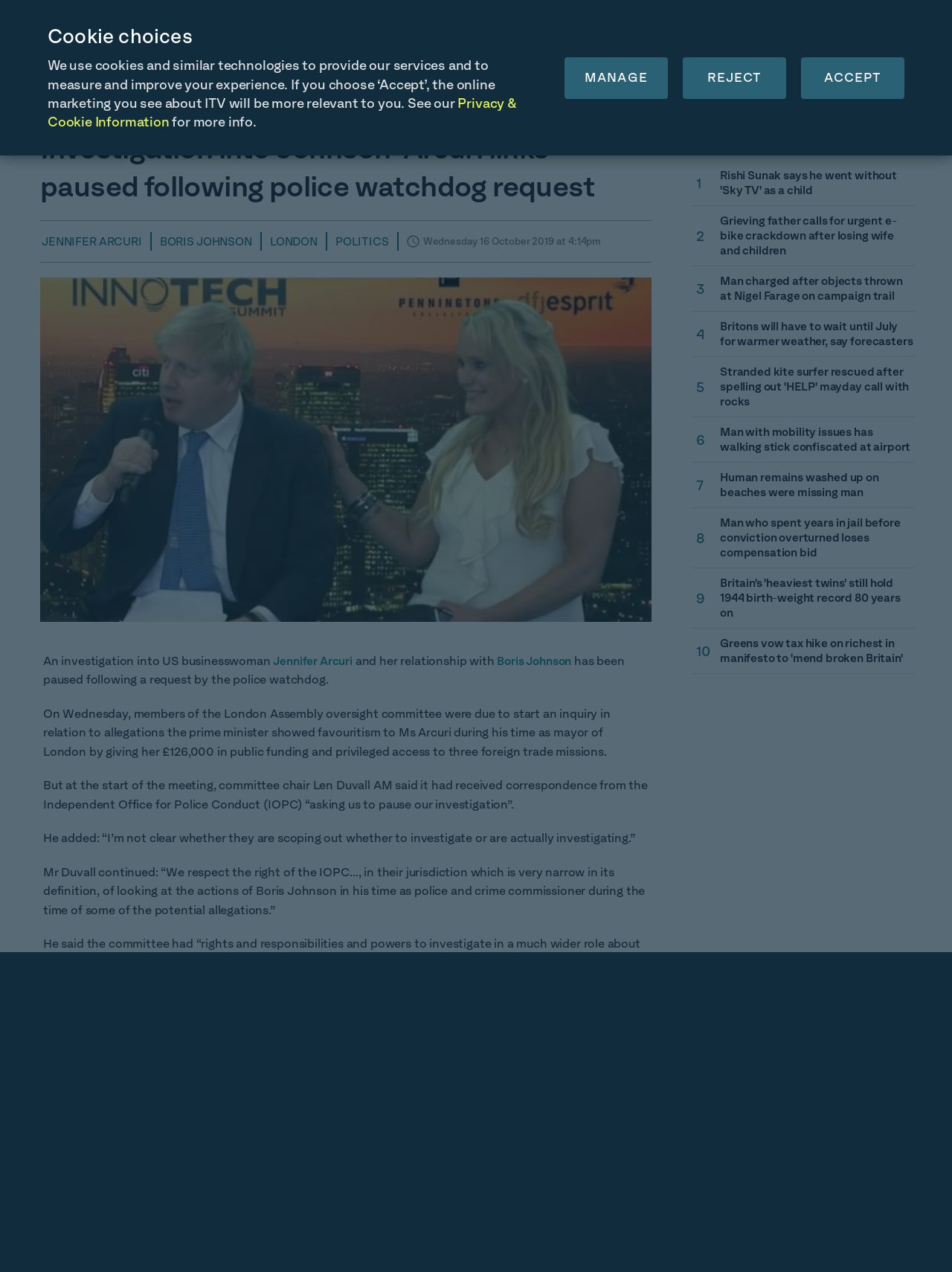Specify the bounding box coordinates of the element's region that should be clicked to achieve the following instruction: "Click on the ITVX Homepage link". The bounding box coordinates consist of four float numbers between 0 and 1, in the format [left, top, right, bottom].

[0.05, 0.0, 0.097, 0.039]